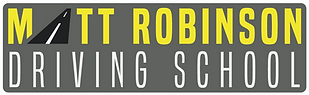Please analyze the image and provide a thorough answer to the question:
What is the theme of the graphic element in the logo?

The design of the logo is complemented by a graphic element resembling road markings, which reinforces the driving theme of the school.